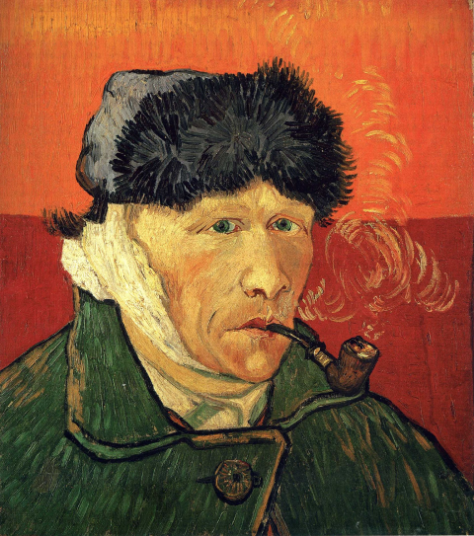Capture every detail in the image and describe it fully.

This image features Vincent van Gogh's iconic self-portrait, known as "Self-Portrait with Bandaged Ear." In this striking work, van Gogh portrays himself with a contemplative expression, wearing a fur-lined hat and a dark, thick coat. The background of the painting is dominated by vibrant shades of orange, creating a bold contrast with his pale skin and the earthy tones of his attire.

His piercing green eyes convey a sense of intensity and introspection, while the pipe in his mouth adds a contemplative element to the composition. The bandaged ear, a result of his infamous incident in which he cut off part of his ear, serves as a poignant reminder of his struggles with mental health and the tumultuous emotion that often influenced his art. This self-portrait reflects both the genius and the personal turmoil of one of history's most renowned artists, emphasizing themes of creativity intertwined with suffering.